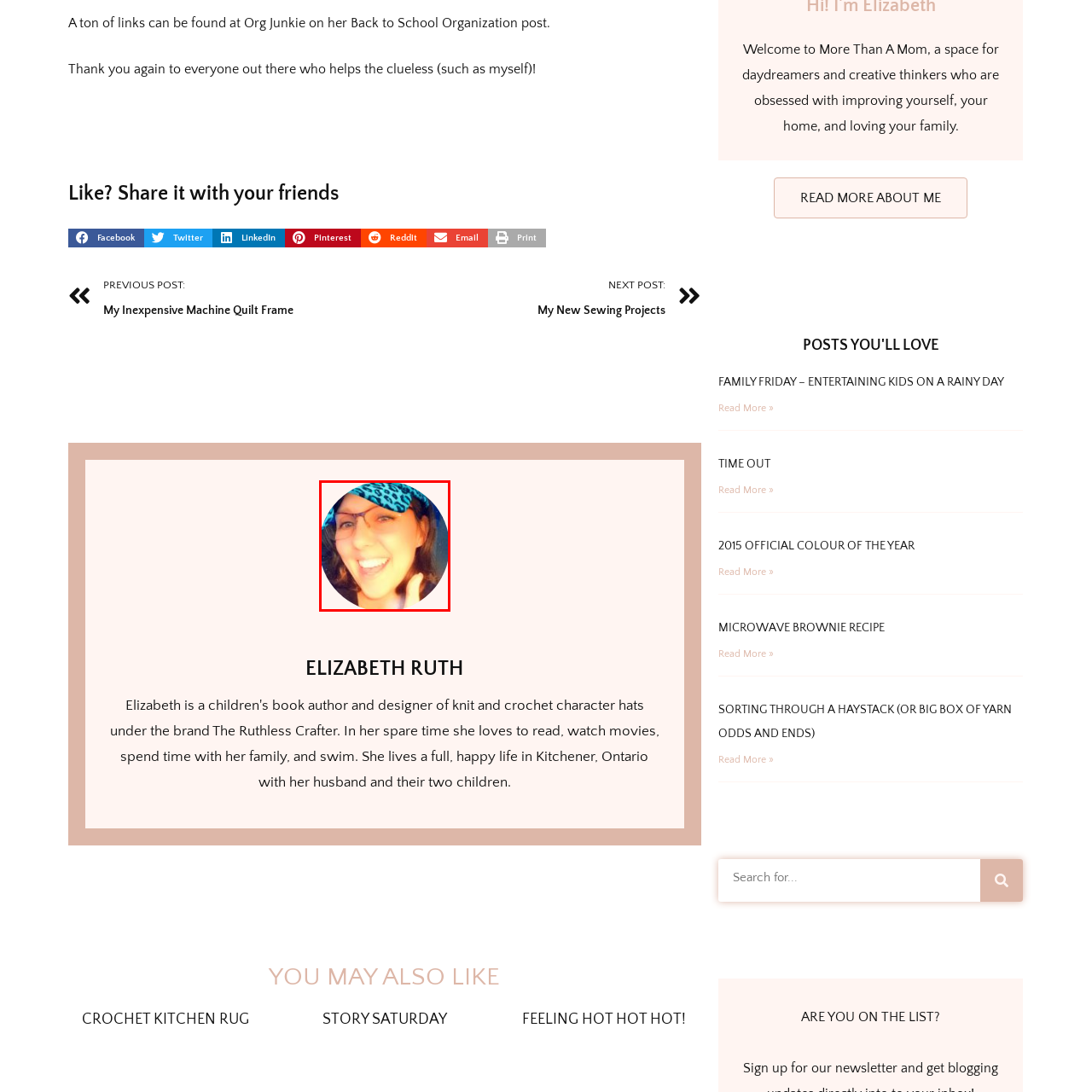What is the person doing with their hand? Observe the image within the red bounding box and give a one-word or short-phrase answer.

Giving a thumbs-up